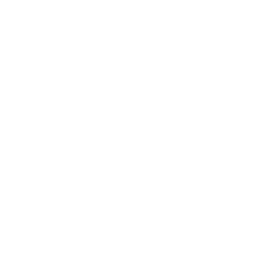Describe every detail you can see in the image.

The image features the "MOTU: Sky Sled 1/6 Scale Vehicle - Timed Edition," which is available for sale. This detailed collectible is part of the Master of the Universe franchise, showcasing a classic design that appeals to both fans and collectors alike. The vehicle represents a key element from the beloved series, highlighting the nostalgia associated with the iconic characters and themes. It's currently displayed alongside on-sale information and a timed edition release date of May 7, 2024, enticing customers to secure this limited-time offer.